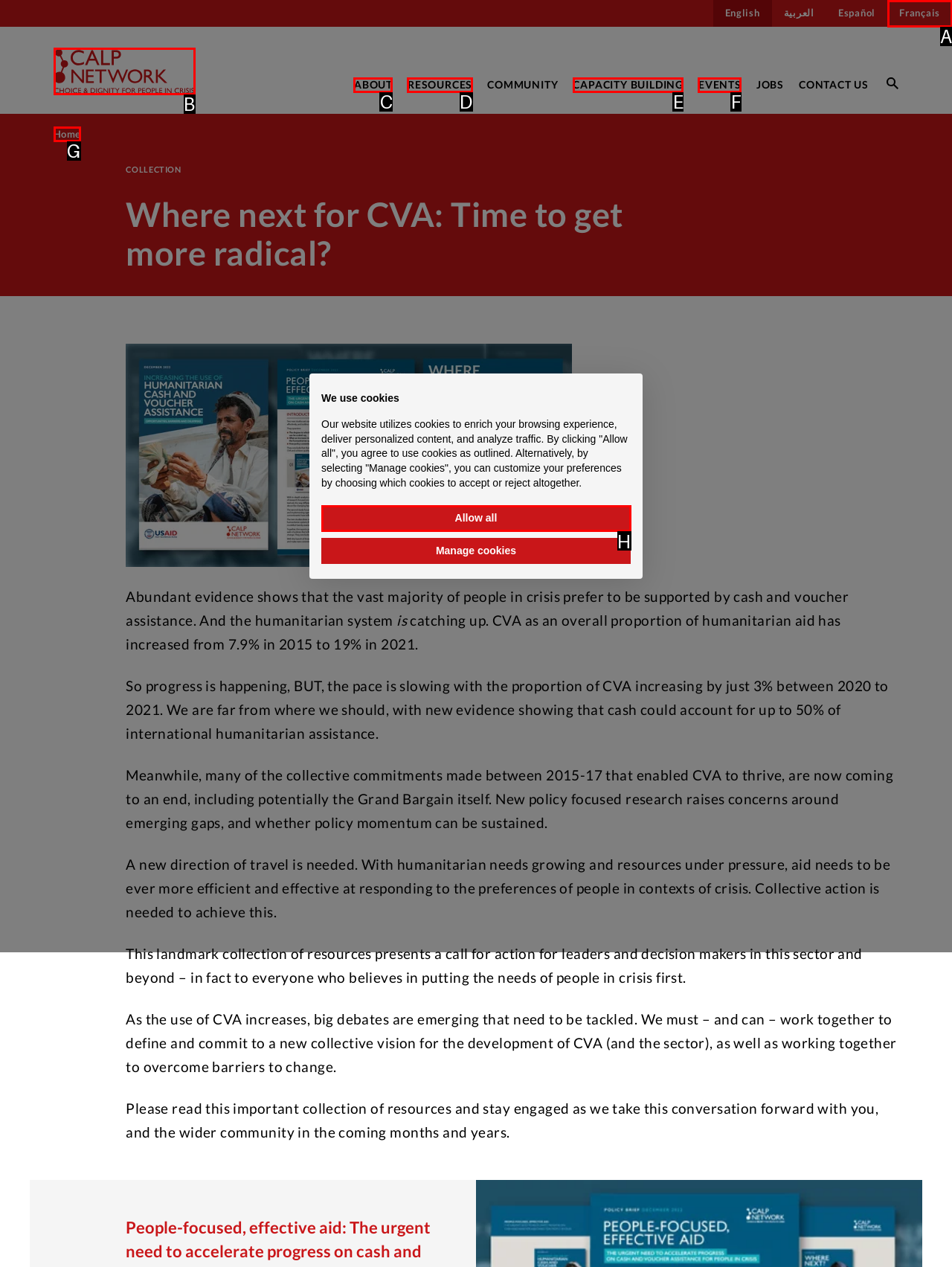Pinpoint the HTML element that fits the description: Allow all
Answer by providing the letter of the correct option.

H